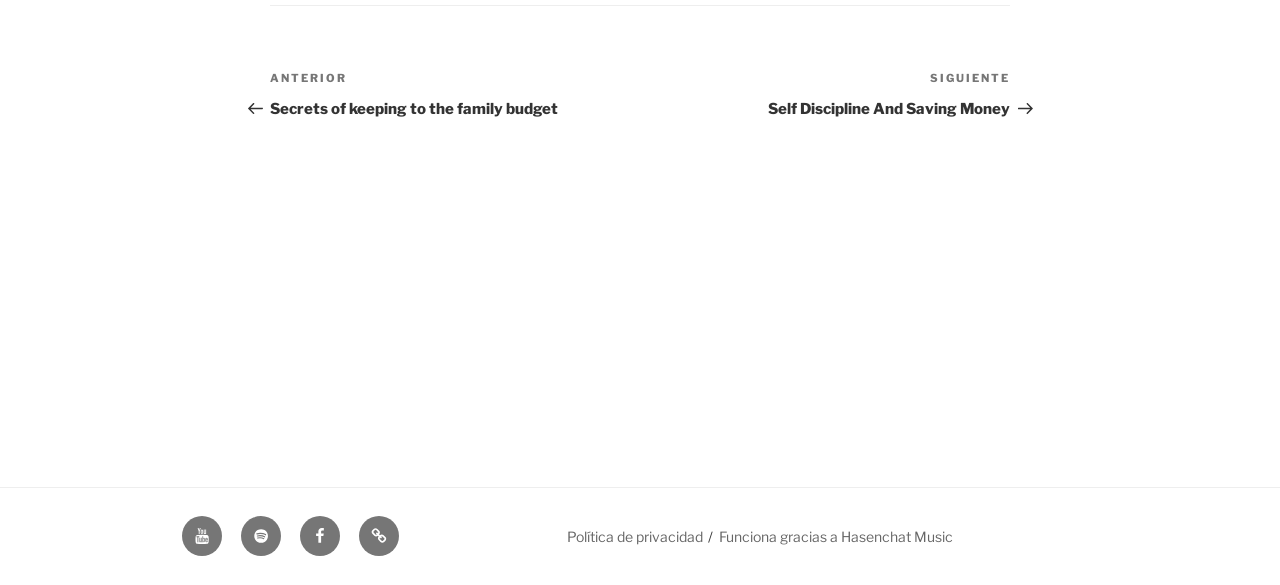What is the name of the music credited at the bottom?
Please elaborate on the answer to the question with detailed information.

At the bottom of the webpage, I found a link labeled 'Funciona gracias a Hasenchat Music' which translates to 'Works thanks to Hasenchat Music' in English. This indicates that the website credits Hasenchat Music for its functionality.